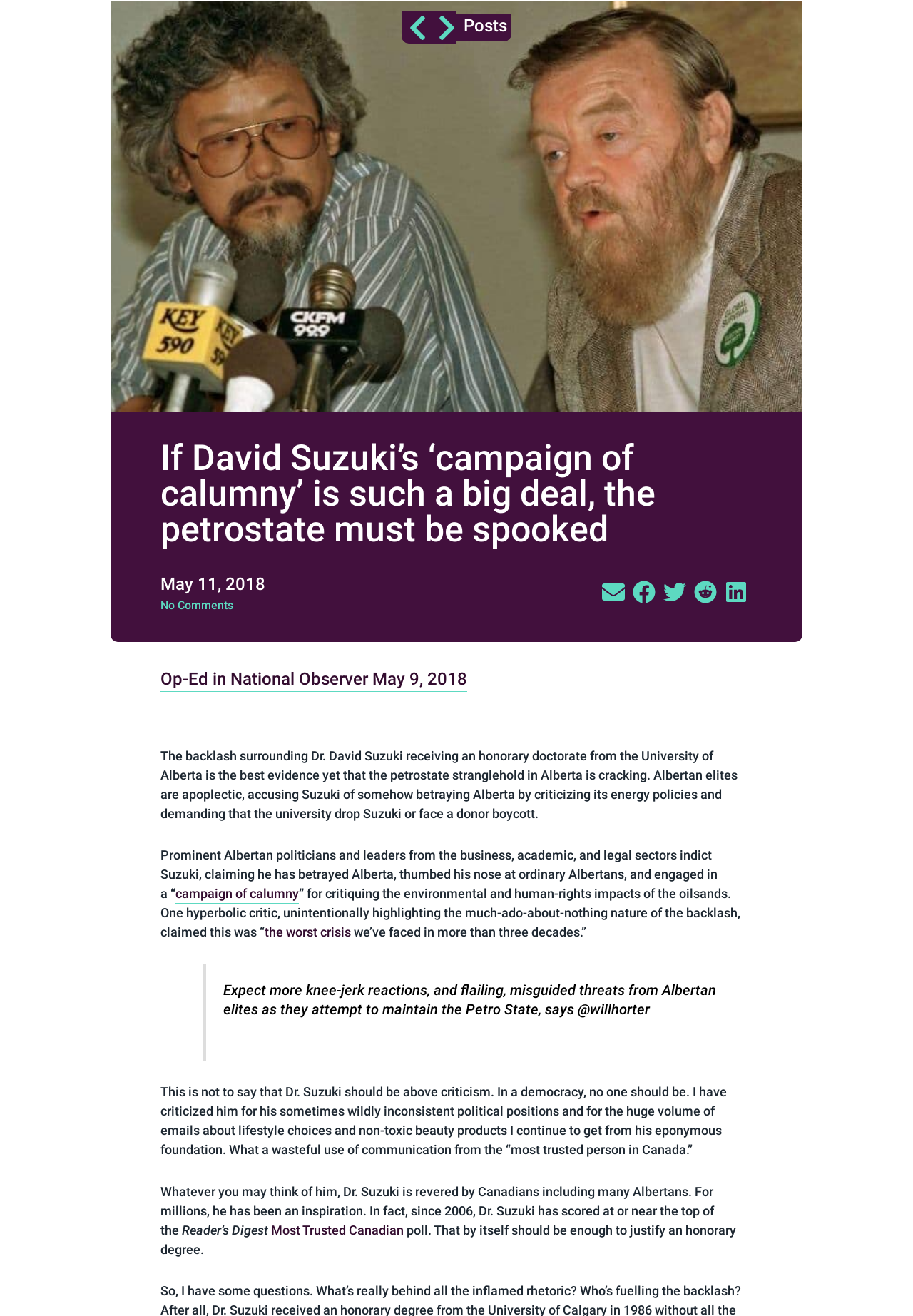Please determine the main heading text of this webpage.

If David Suzuki’s ‘campaign of calumny’ is such a big deal, the petrostate must be spooked